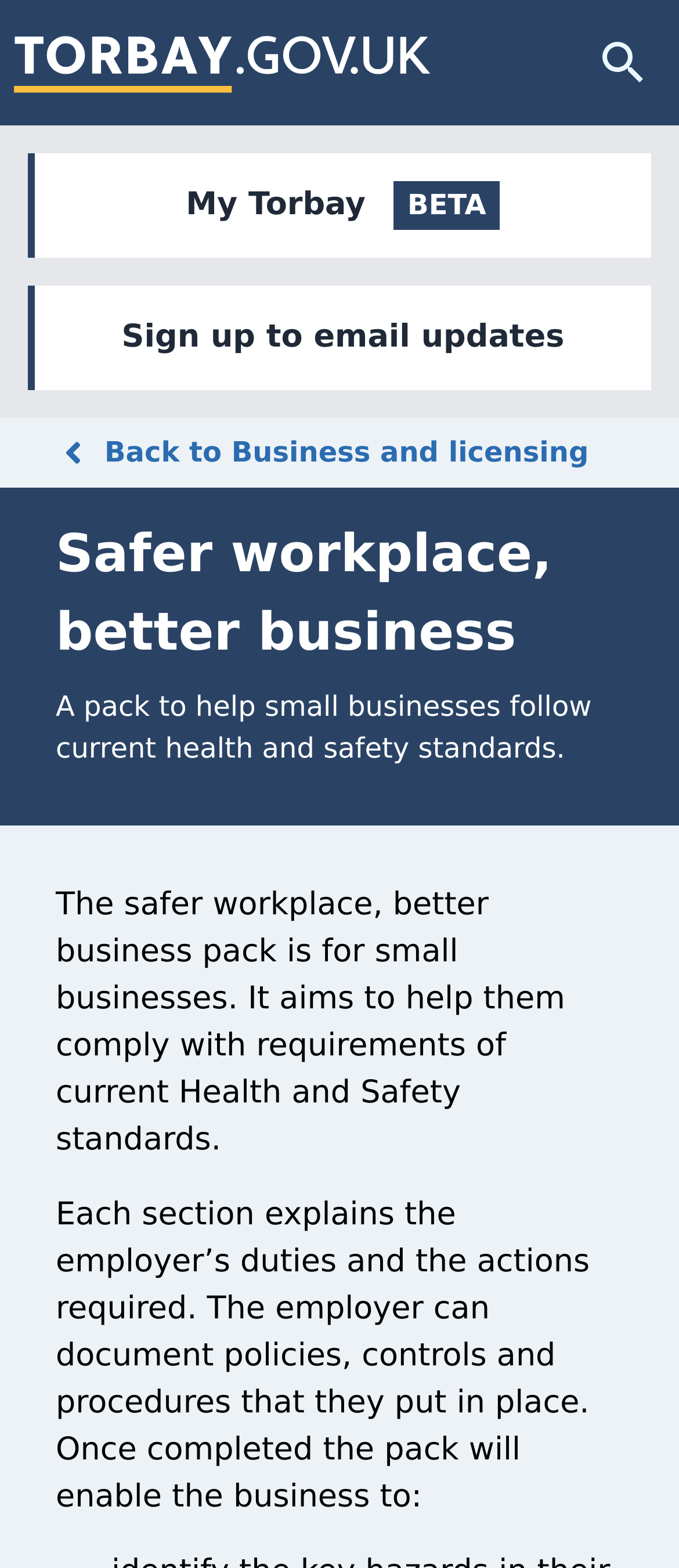Is there an image associated with the 'Back to Business and licensing' link?
Answer with a single word or phrase by referring to the visual content.

Yes